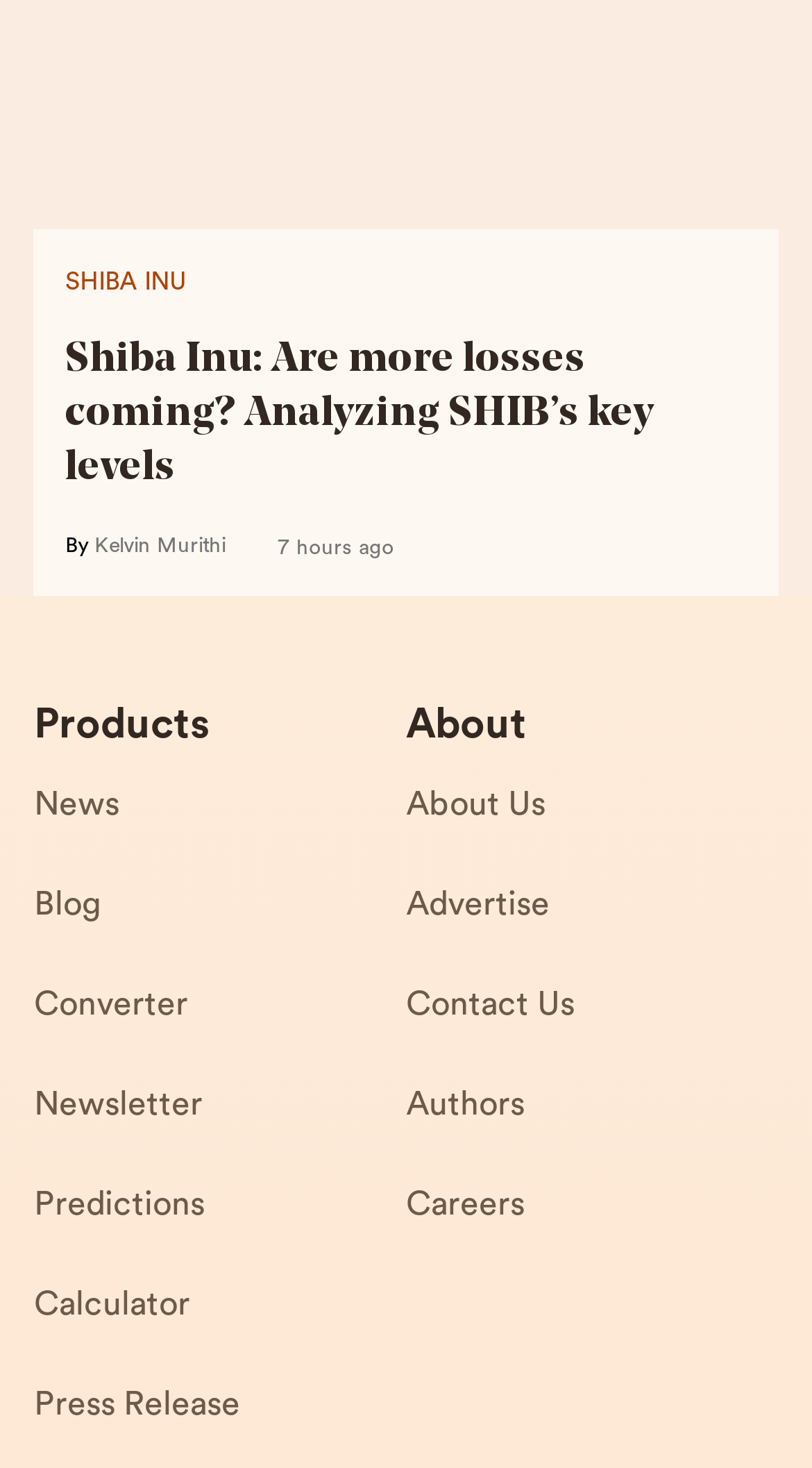Determine the bounding box coordinates for the element that should be clicked to follow this instruction: "Check the About Us page". The coordinates should be given as four float numbers between 0 and 1, in the format [left, top, right, bottom].

[0.5, 0.528, 0.958, 0.596]